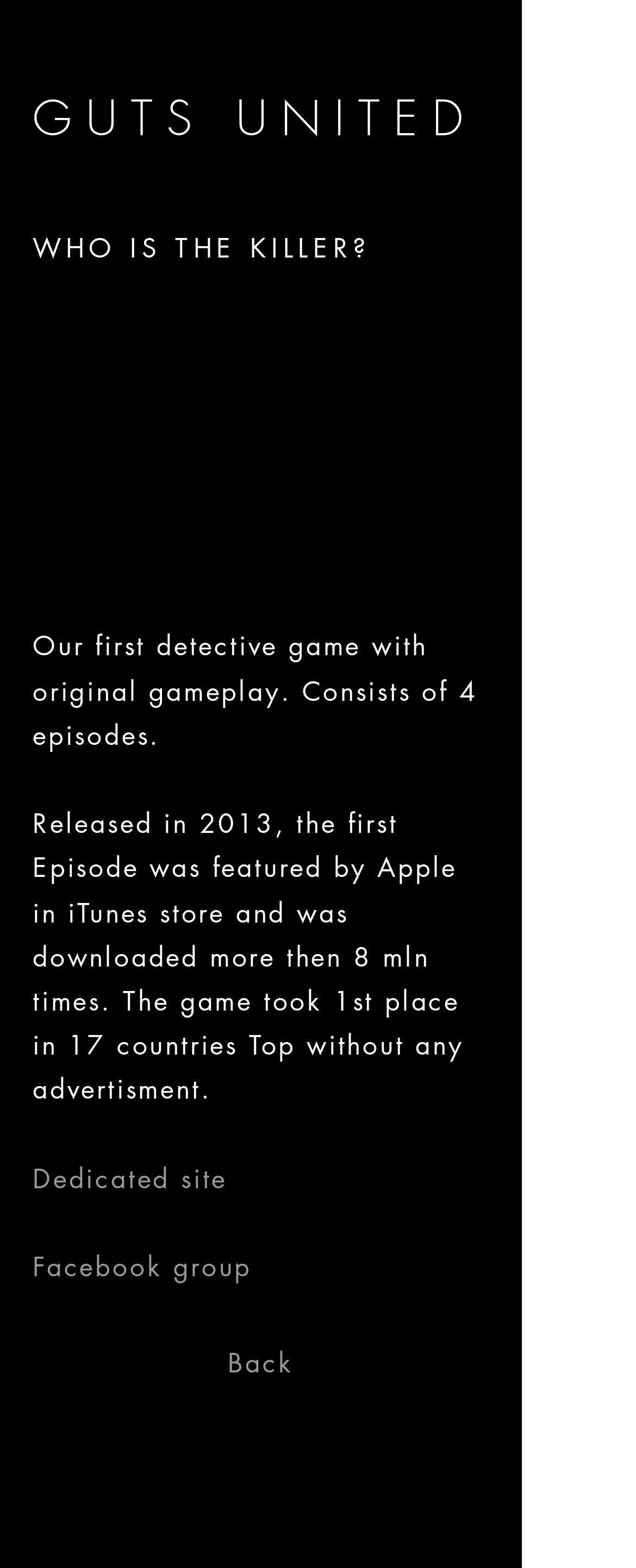What is the name of the detective game?
Answer the question with a detailed and thorough explanation.

The name of the detective game can be found in the heading element 'GUTS UNITED' which is a link and has a bounding box coordinate of [0.051, 0.055, 0.751, 0.096].